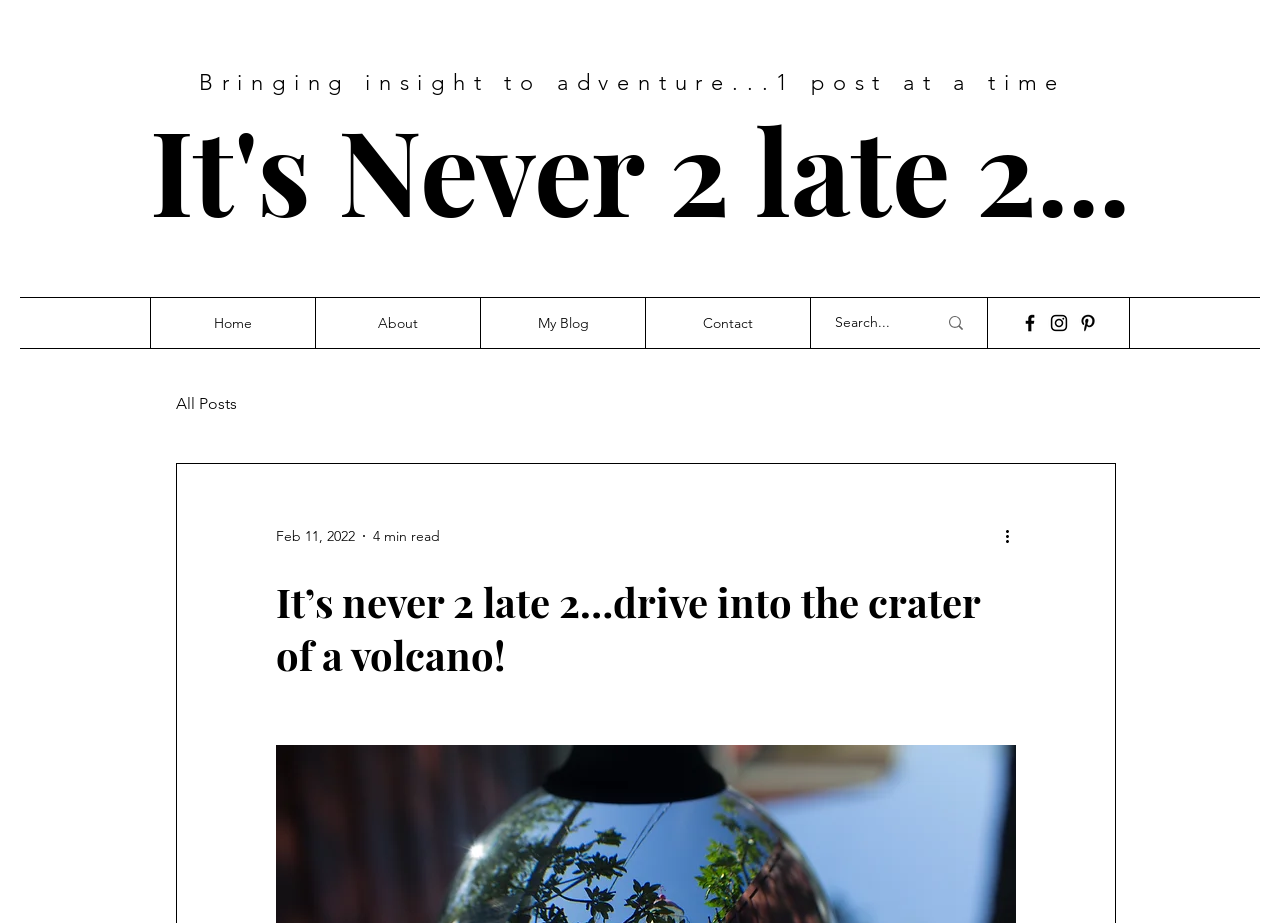What is the name of the blog?
Please ensure your answer is as detailed and informative as possible.

The name of the blog can be found in the top navigation bar, where it says 'It's Never 2 late 2...' in a link format.